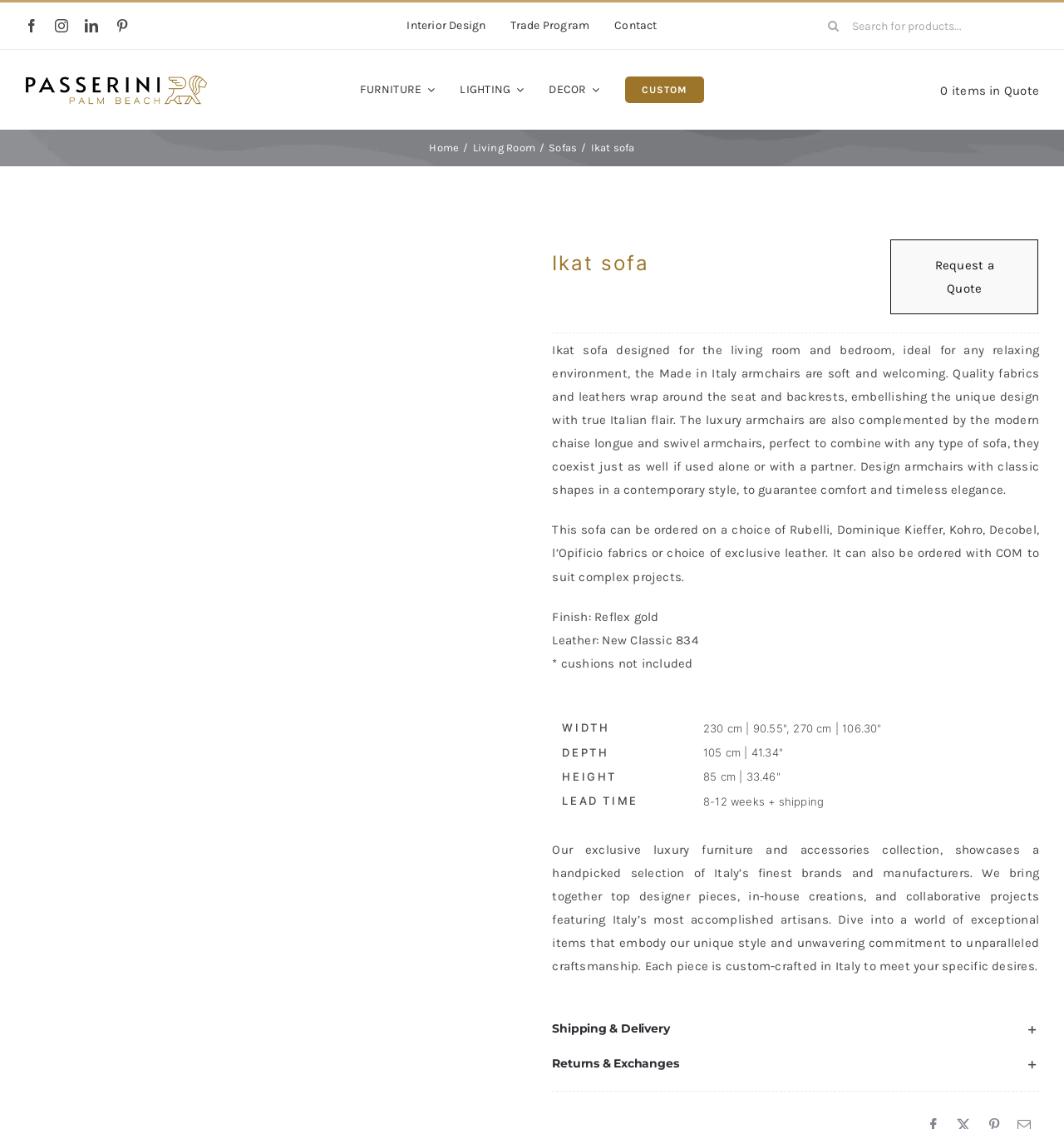Write an exhaustive caption that covers the webpage's main aspects.

This webpage is about the Ikat sofa, a luxury furniture piece brought by Passerini Selections, an exclusive collection made in Italy by the finest Italian artisans. 

At the top left corner, there are four social media links: Facebook, Instagram, LinkedIn, and Pinterest. Next to them, there is a navigation menu with links to Interior Design, Trade Program, and Contact. On the right side, there is a search bar with a search button and a placeholder text "Search for products...". 

Below the search bar, there is a logo of Passerini with a link to the homepage. Underneath, there is a main navigation menu with links to FURNITURE, LIGHTING, DECOR, and CUSTOM. 

On the right side, there is a link to view the quote with the text "0 items in Quote". 

The main content of the page is about the Ikat sofa. There are three images of the sofa, each with a link to the product. Above the images, there is a heading with the text "Ikat sofa". Below the images, there is a detailed description of the sofa, including its design, materials, and features. 

There is also a table with specifications of the sofa, including its width, depth, height, and lead time. 

Further down, there is a section about Passerini Selections, describing their exclusive luxury furniture and accessories collection. 

Finally, there are sections about Shipping & Delivery and Returns & Exchanges, each with a button to expand for more information. At the bottom right corner, there is a link to go back to the top of the page.